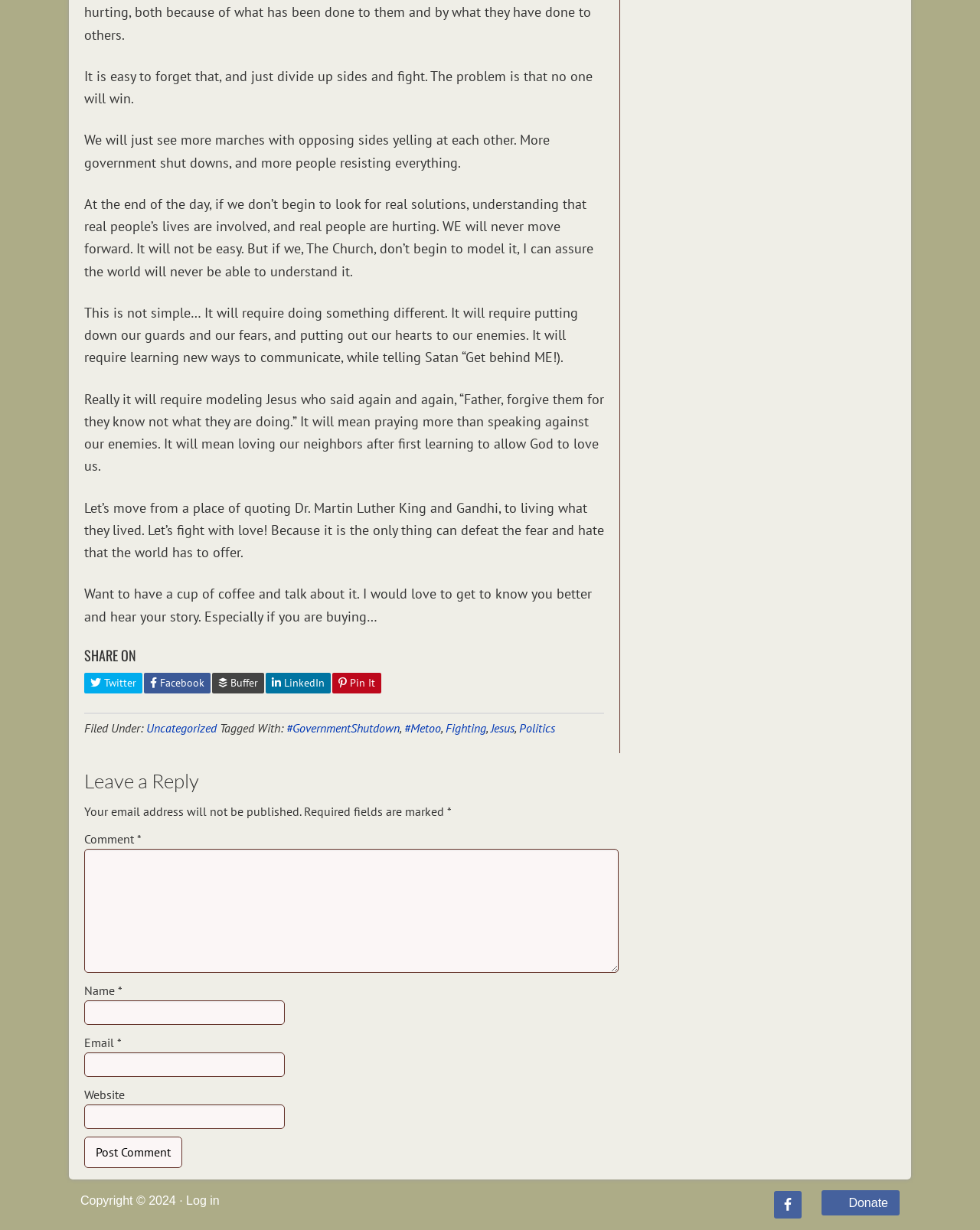Please identify the bounding box coordinates of the clickable region that I should interact with to perform the following instruction: "Click the Twitter share button". The coordinates should be expressed as four float numbers between 0 and 1, i.e., [left, top, right, bottom].

[0.086, 0.547, 0.145, 0.564]